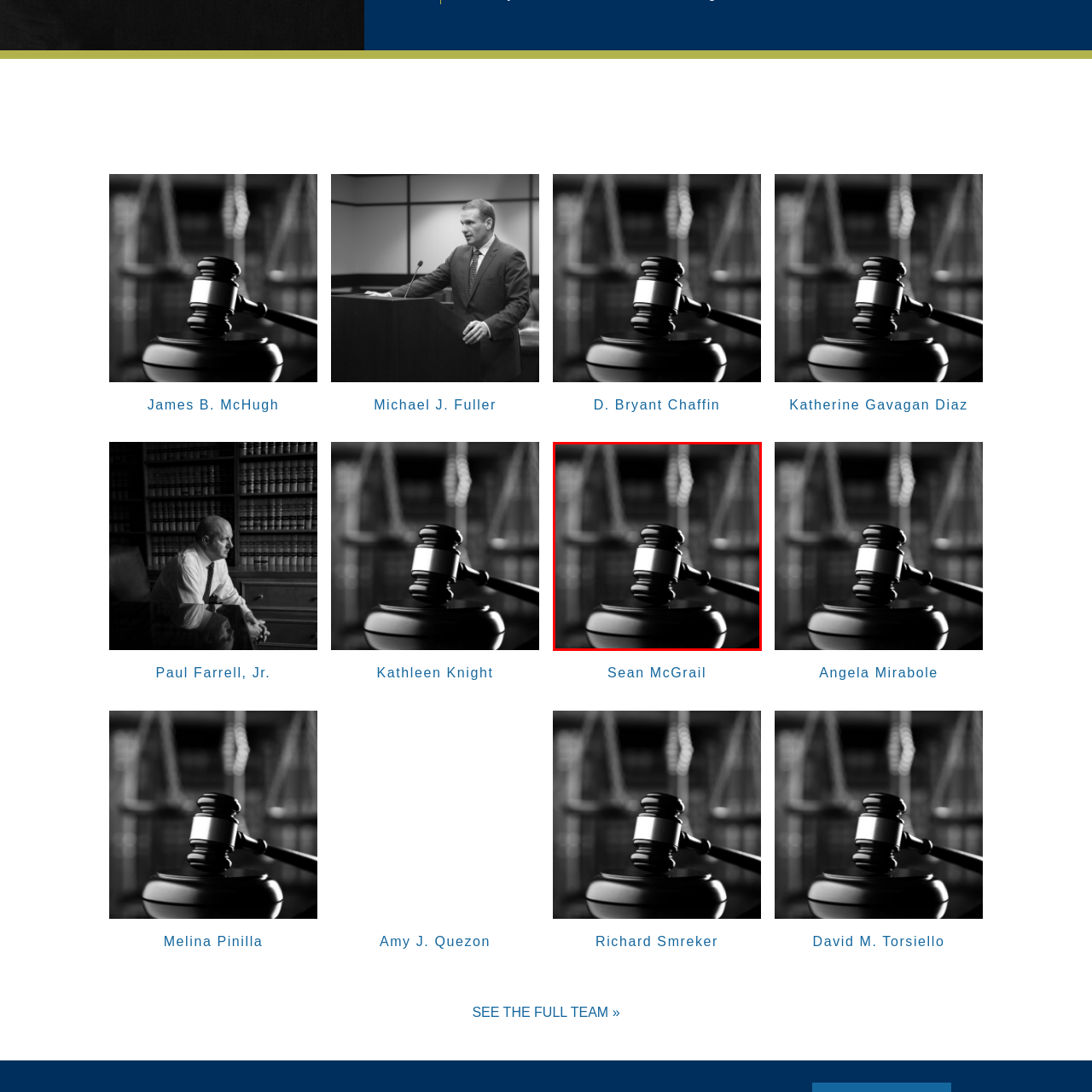Thoroughly describe the scene within the red-bordered area of the image.

The image depicts a close-up of a gavel resting on its sounding block, symbolizing justice and the legal system. The composition is rendered in black and white, enhancing the timeless and serious tone typically associated with court proceedings. In the background, the blurred outlines of scales of justice can be seen, further reinforcing the theme of law and order. This striking visual serves as a powerful reminder of the role of legal representation in cases such as elder abuse and neglect lawsuits. The overall imagery evokes a sense of authority, deliberation, and the weight of judicial decisions.